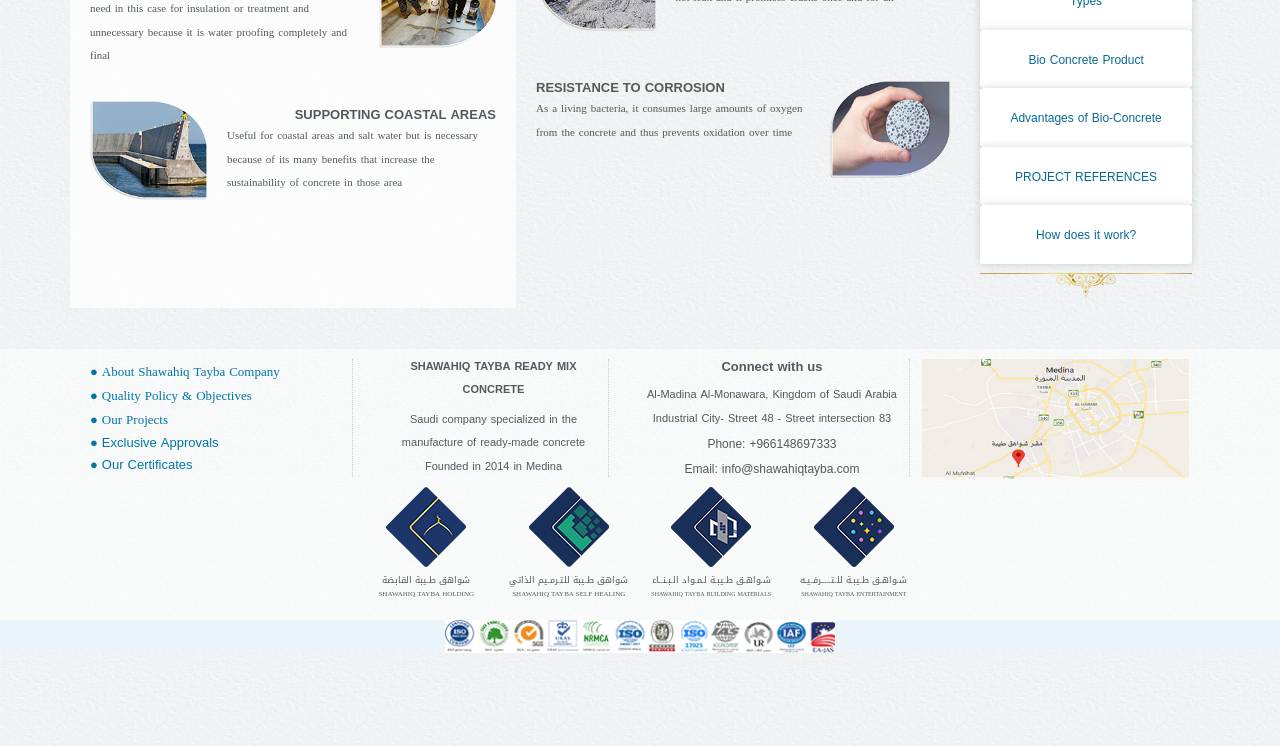Identify the bounding box for the UI element described as: "PROJECT REFERENCES". Ensure the coordinates are four float numbers between 0 and 1, formatted as [left, top, right, bottom].

[0.793, 0.222, 0.904, 0.252]